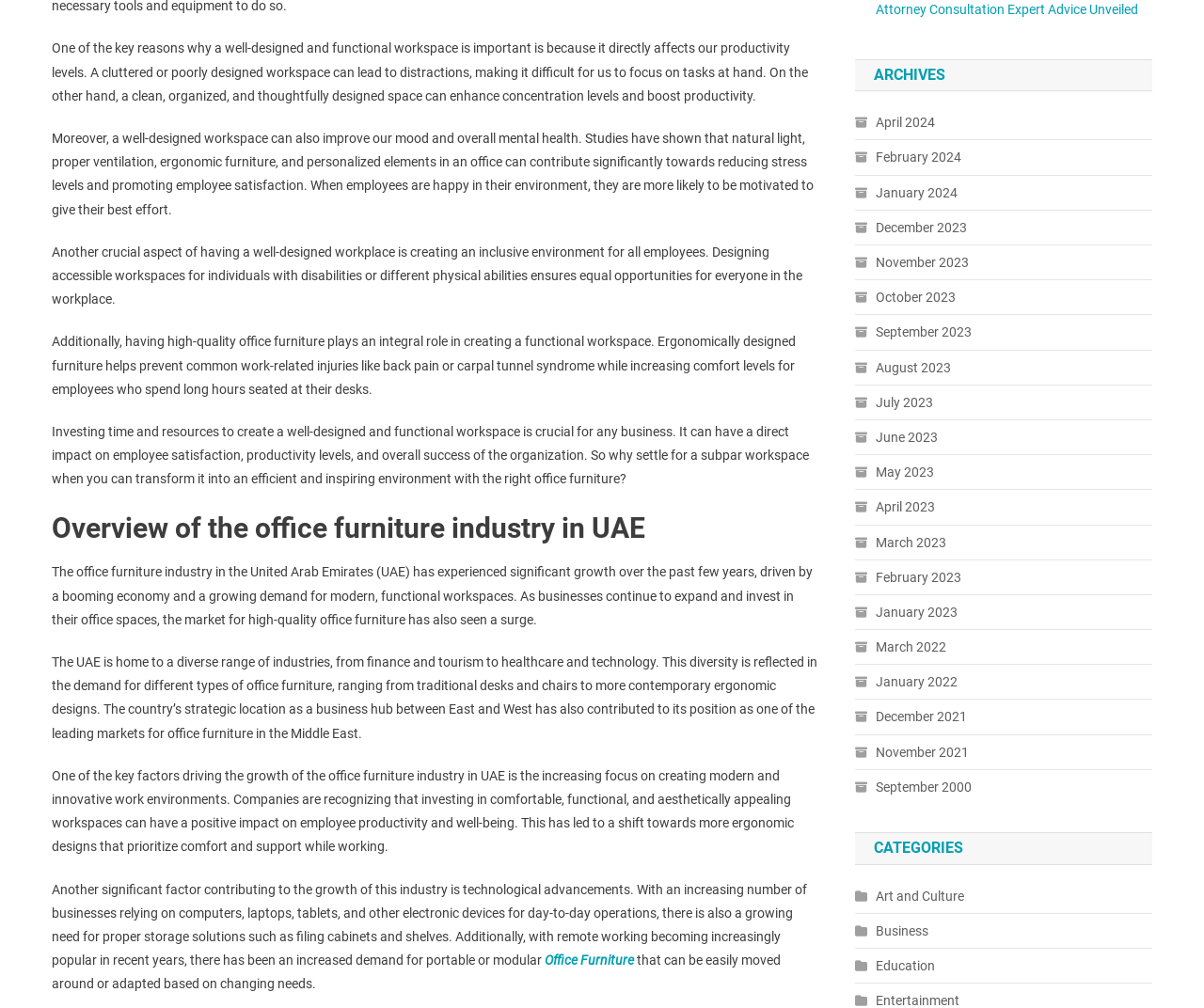Pinpoint the bounding box coordinates of the clickable area necessary to execute the following instruction: "Read about Art and Culture". The coordinates should be given as four float numbers between 0 and 1, namely [left, top, right, bottom].

[0.71, 0.877, 0.801, 0.901]